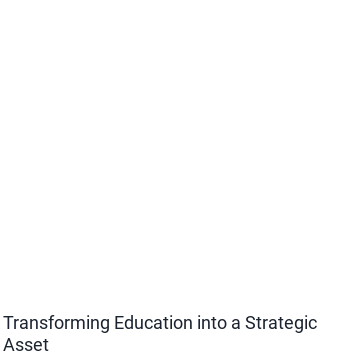Is the image related to workforce development?
Make sure to answer the question with a detailed and comprehensive explanation.

The caption states that the critical impact of education on workforce development is highlighted, indicating that the image is related to workforce development.